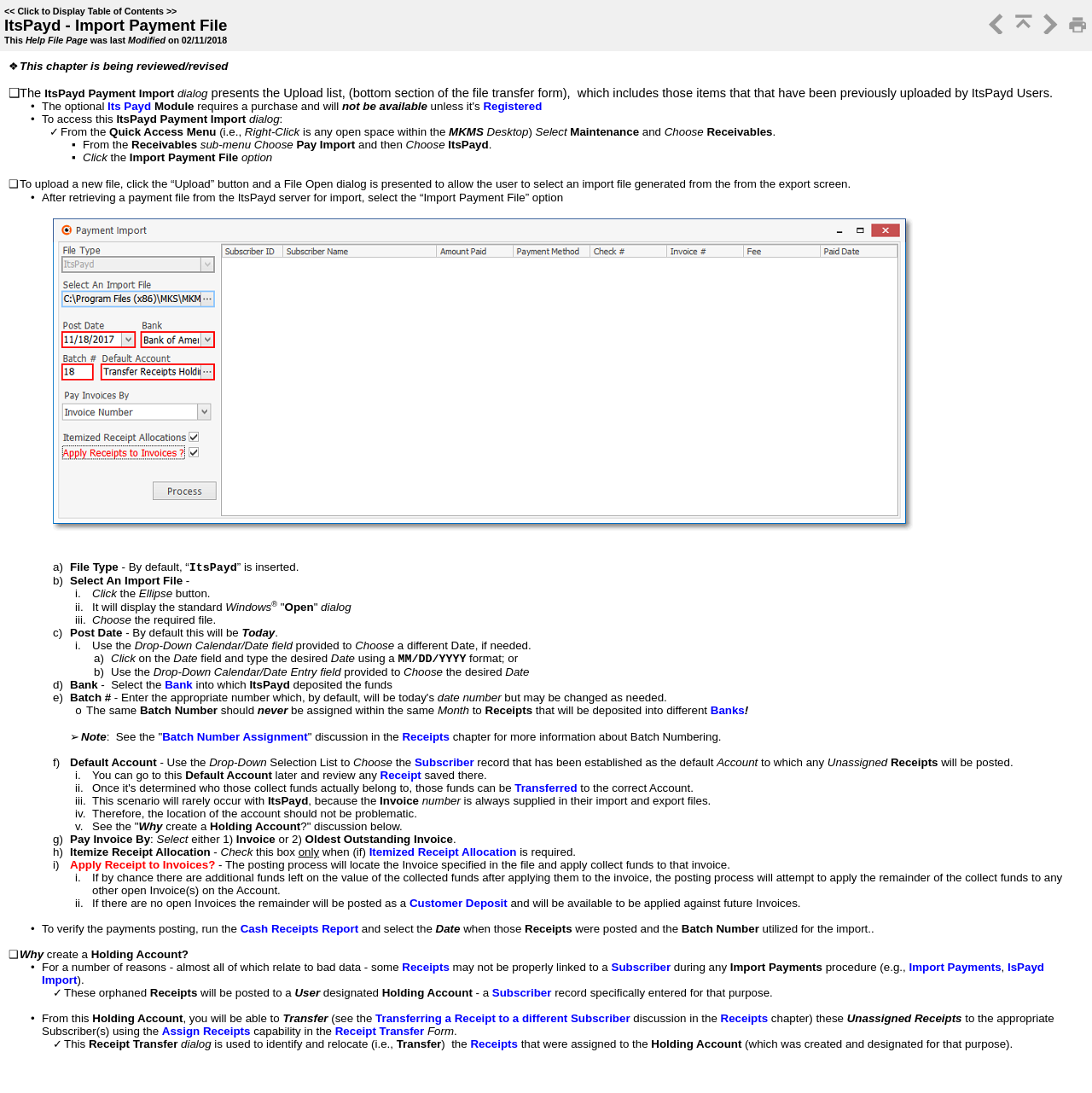For the element described, predict the bounding box coordinates as (top-left x, top-left y, bottom-right x, bottom-right y). All values should be between 0 and 1. Element description: Import Payments

[0.832, 0.879, 0.917, 0.891]